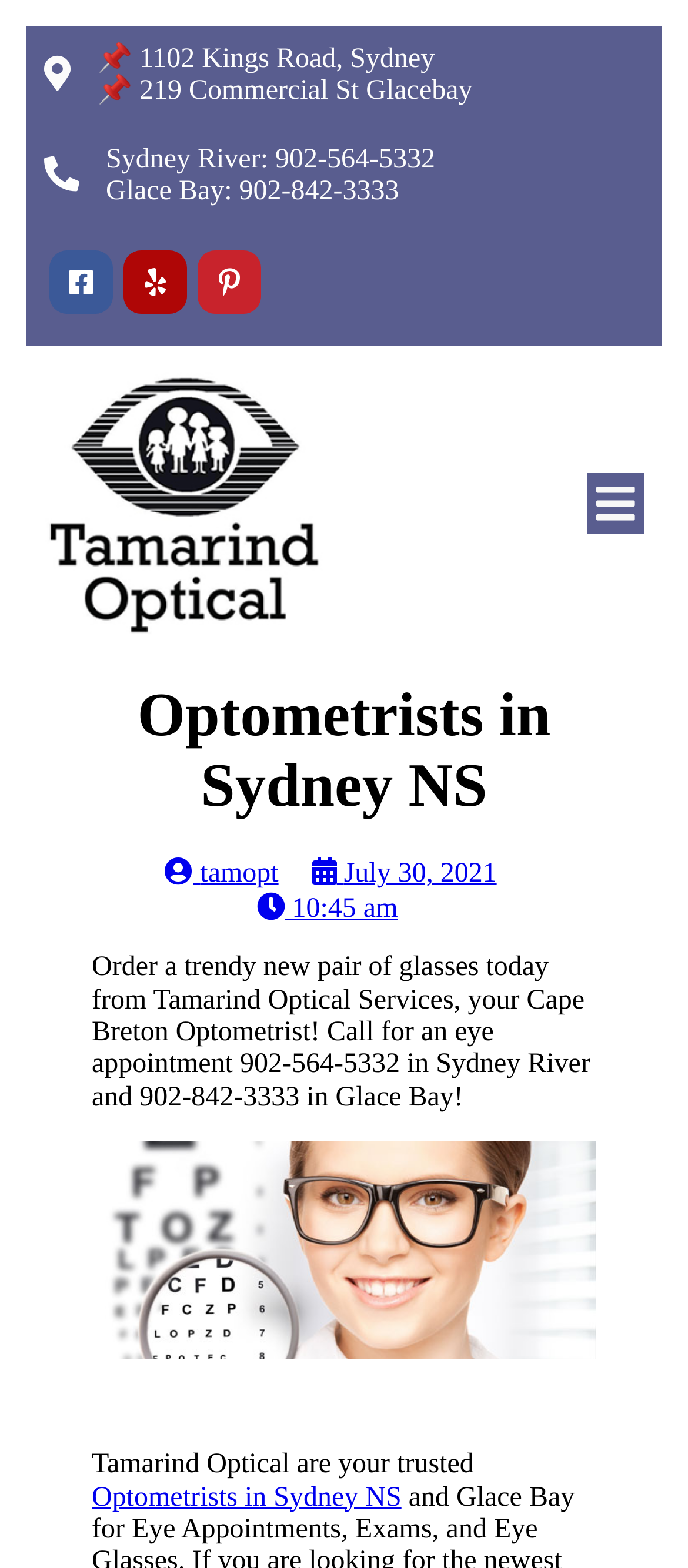Describe all significant elements and features of the webpage.

The webpage is about Tamarind Optical Services, an optometrist in Cape Breton. At the top, there are two addresses listed: 1102 Kings Road, Sydney, and 219 Commercial St, Glace Bay. Below these addresses, two phone numbers are displayed: 902-564-5332 for Sydney River and 902-842-3333 for Glace Bay.

On the left side of the page, there is a logo of Tamarind Optical, an image with the text "Tamarind Optical" written below it. To the right of the logo, there is a heading that reads "Optometrists in Sydney NS".

Below the heading, there are three links: one with a calendar icon and the text "July 30, 2021", another with a clock icon and the text "10:45 am", and a third with a briefcase icon and the text "tamopt".

The main content of the page is a promotional text that encourages visitors to order a new pair of glasses from Tamarind Optical Services. The text also mentions the phone numbers for eye appointments in Sydney River and Glace Bay. Below this text, there is an image related to Tamarind Optical Services Cape Breton Optometrist.

At the bottom of the page, there is a brief description of Tamarind Optical, stating that they are a trusted optometrist. Next to this text, there is a link to "Optometrists in Sydney NS".